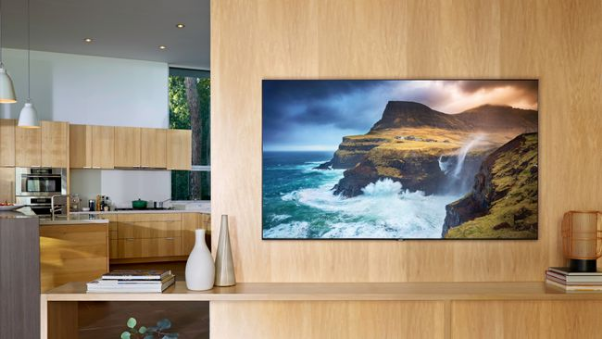Elaborate on the elements present in the image.

The image showcases the Samsung Q70R QLED TV prominently displayed in a modern kitchen-living area setting. The TV features a stunning landscape scene, depicting dramatic coastal cliffs against a turbulent ocean, evoking a sense of wild beauty. The kitchen area is characterized by sleek wooden cabinetry, providing a warm and inviting atmosphere. Soft lighting highlights the space, while decorative elements, such as a white vase and stacked books, enhance the aesthetic appeal. This setting exemplifies a harmonious blend of technology and contemporary design, making the TV not just a gadget but an integral part of the room's decor.